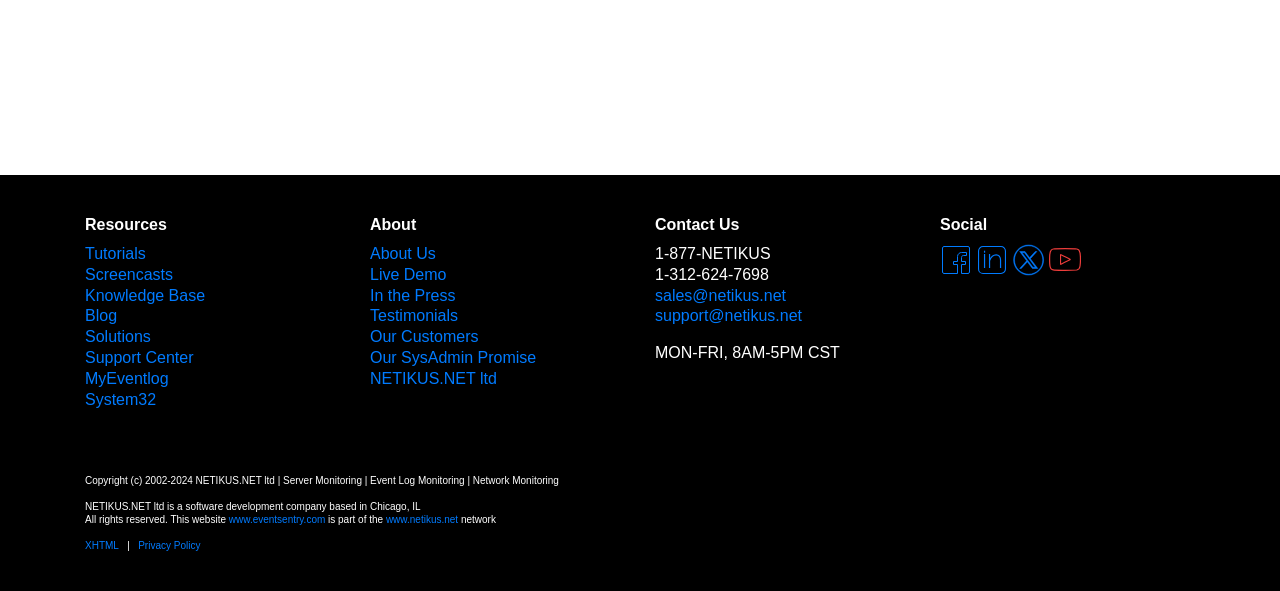Specify the bounding box coordinates of the element's area that should be clicked to execute the given instruction: "Click on the Facebook link". The coordinates should be four float numbers between 0 and 1, i.e., [left, top, right, bottom].

None